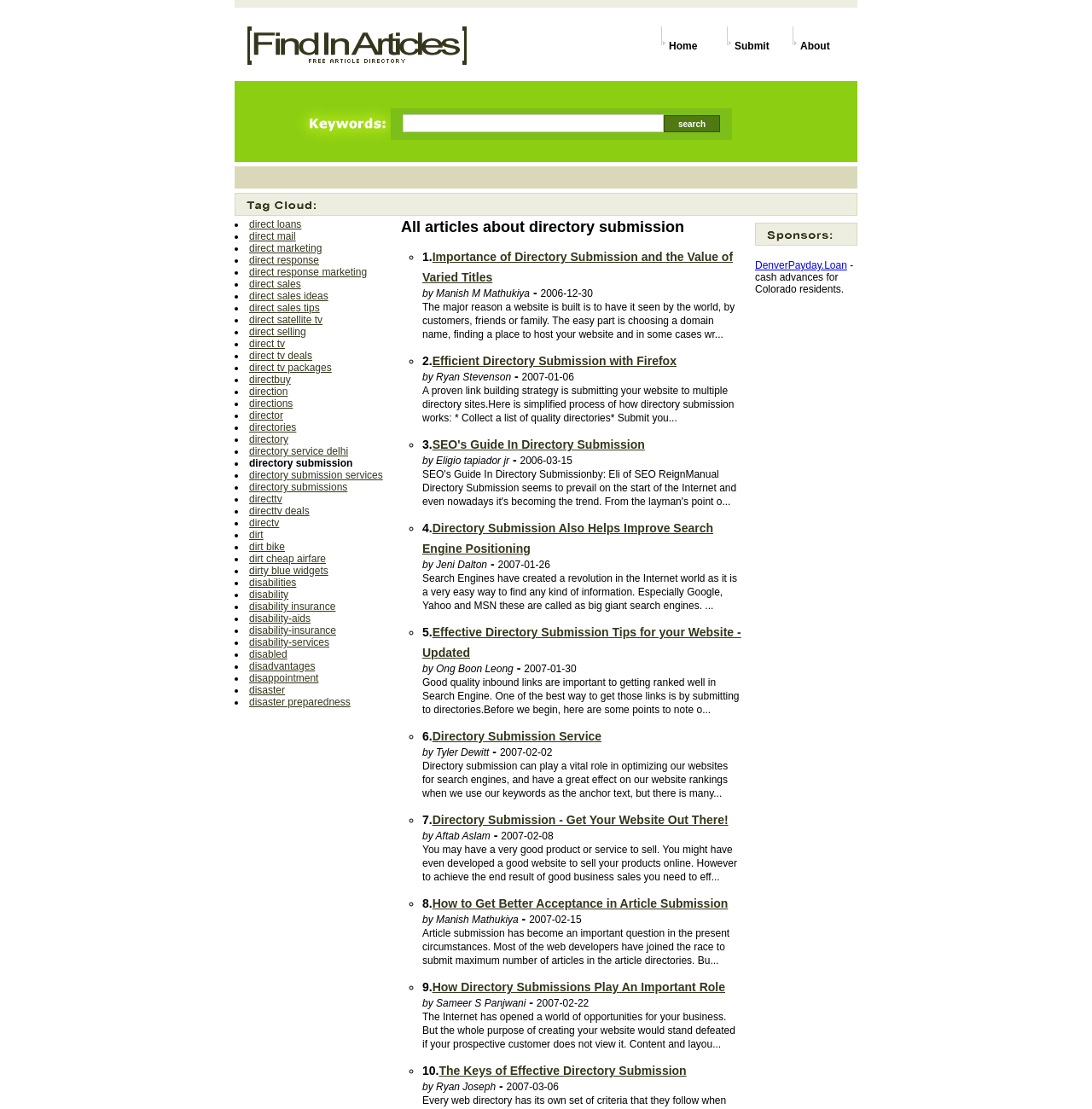Please specify the bounding box coordinates of the area that should be clicked to accomplish the following instruction: "submit a directory". The coordinates should consist of four float numbers between 0 and 1, i.e., [left, top, right, bottom].

[0.673, 0.036, 0.704, 0.047]